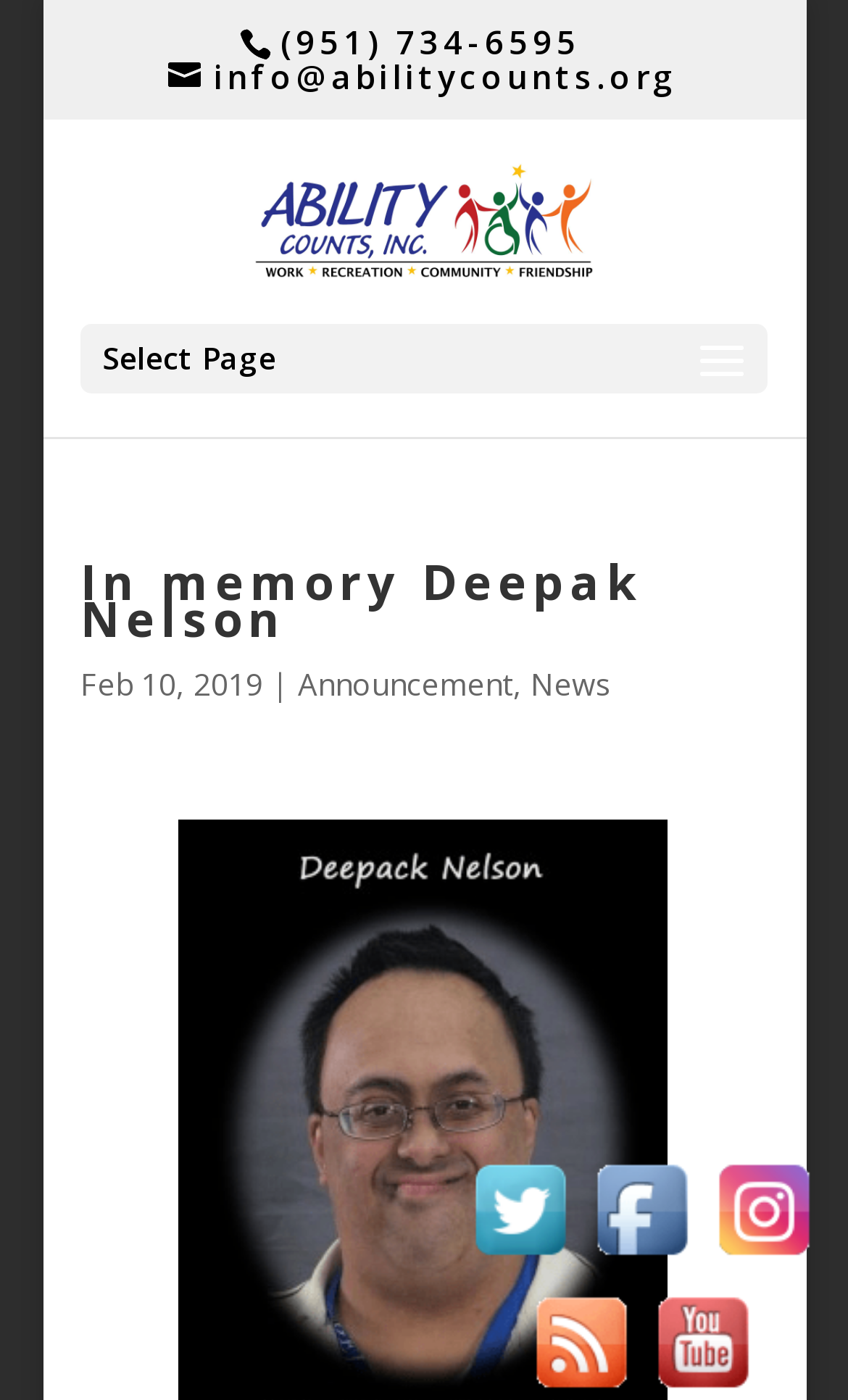Locate and generate the text content of the webpage's heading.

In memory Deepak Nelson